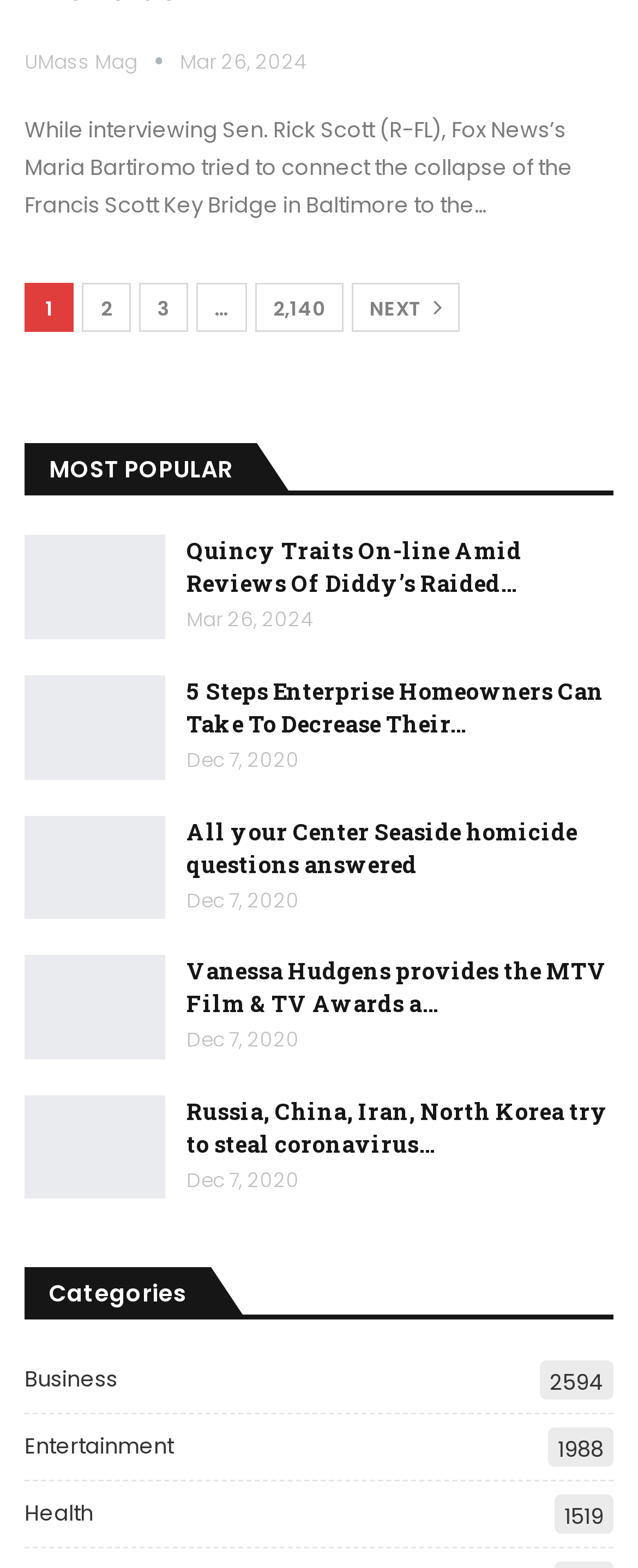Specify the bounding box coordinates of the region I need to click to perform the following instruction: "Click on the link to read about Quincy Traits online". The coordinates must be four float numbers in the range of 0 to 1, i.e., [left, top, right, bottom].

[0.292, 0.341, 0.818, 0.382]